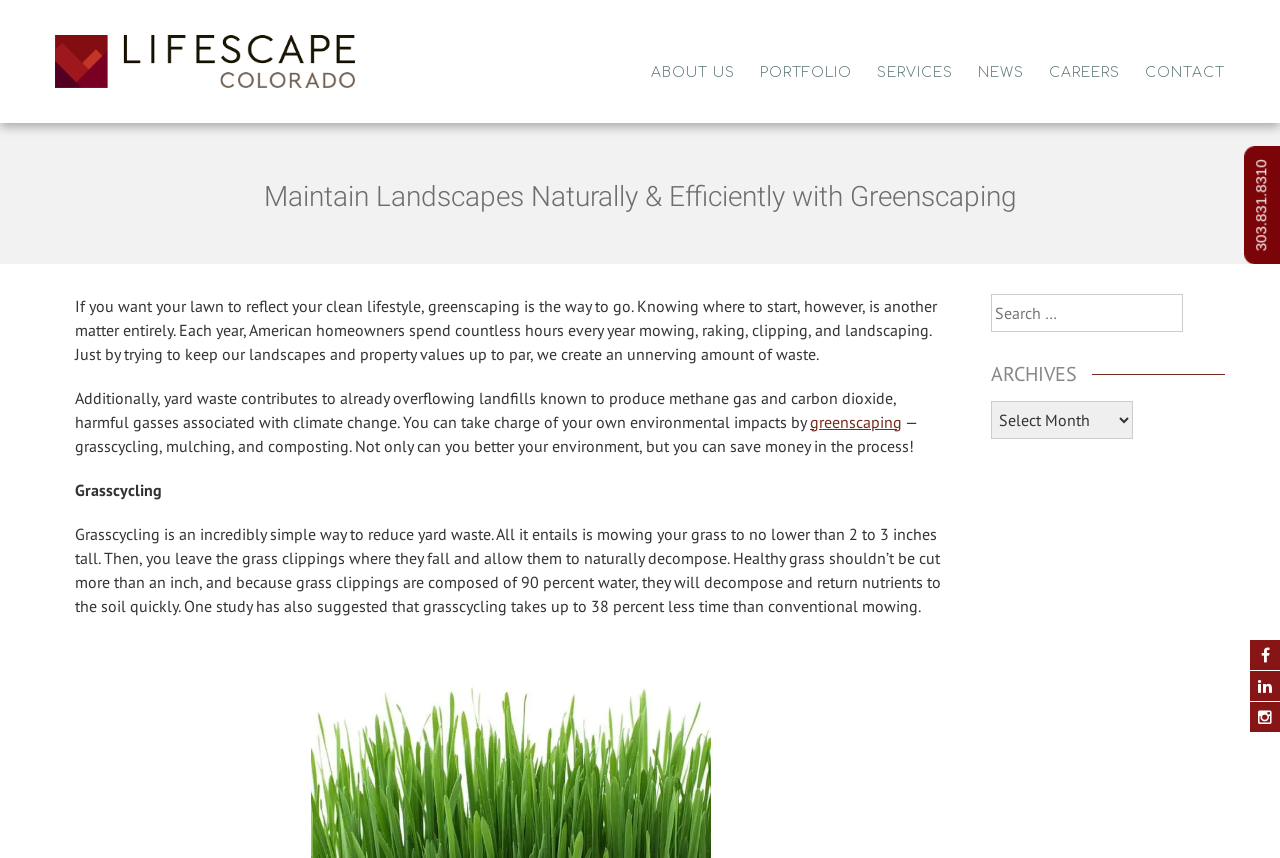Please give a short response to the question using one word or a phrase:
What is the benefit of greenscaping besides environmental benefits?

Save money